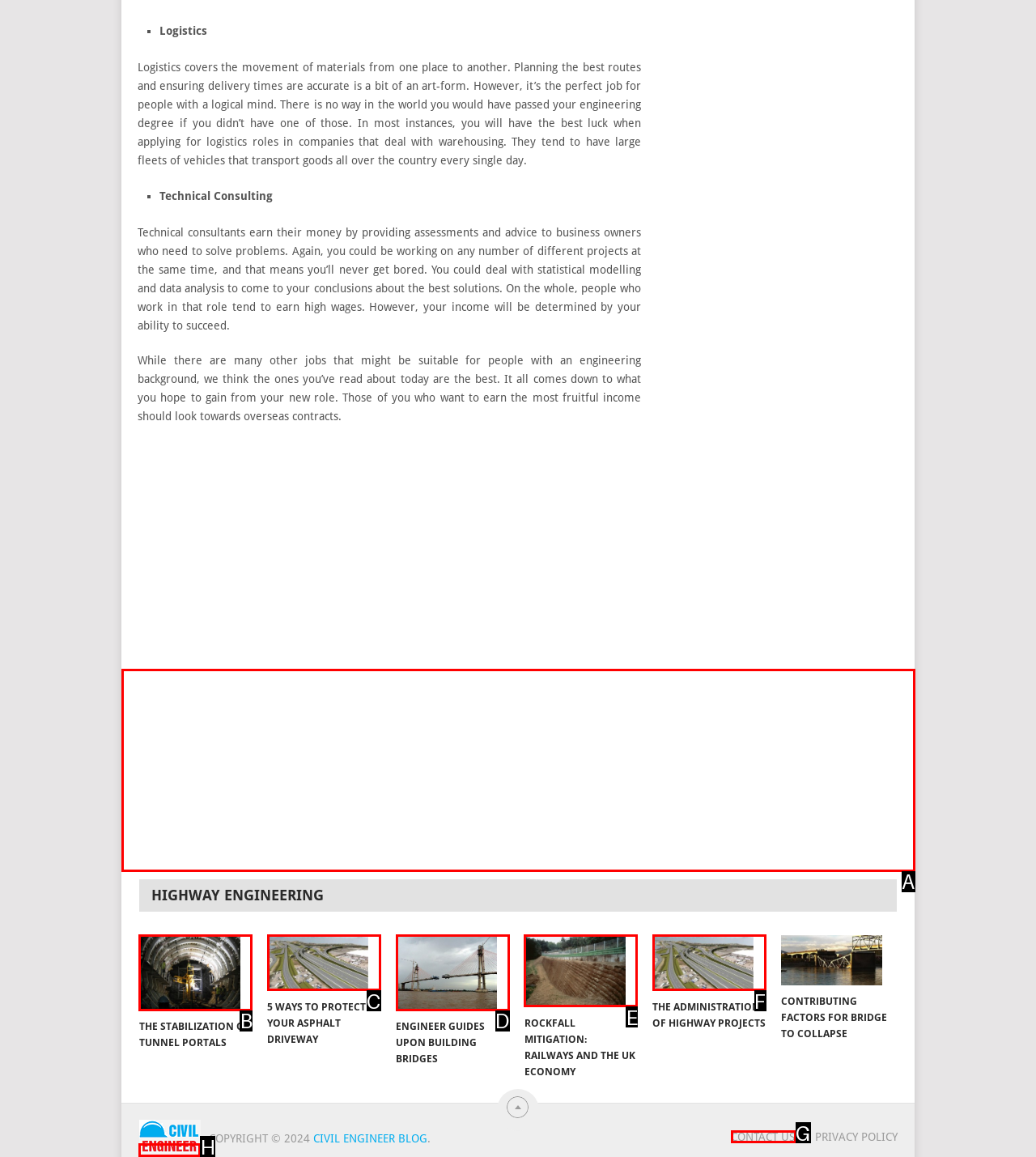Indicate the letter of the UI element that should be clicked to accomplish the task: Contact us. Answer with the letter only.

G